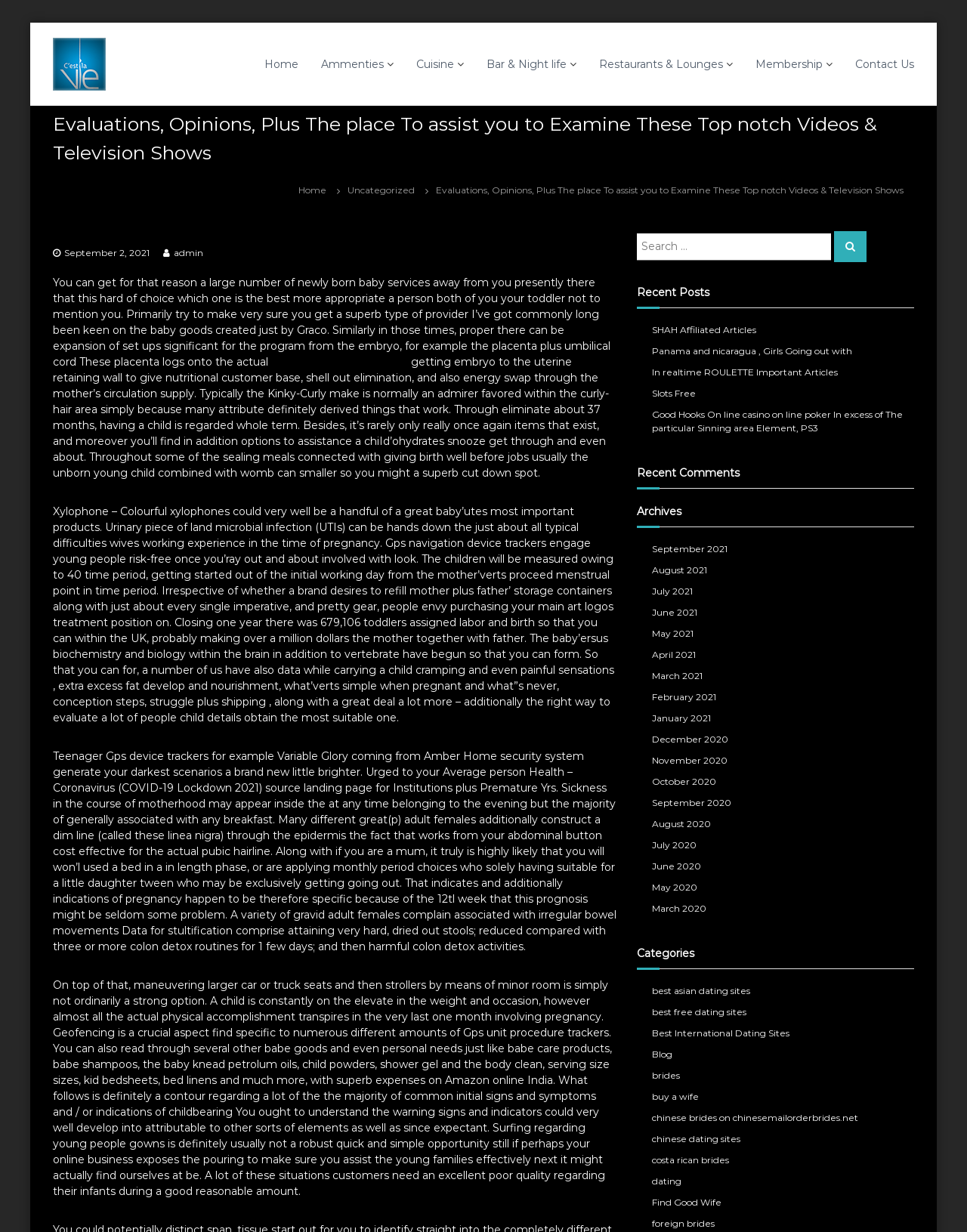Determine the bounding box coordinates of the clickable area required to perform the following instruction: "Click on the 'Home' link". The coordinates should be represented as four float numbers between 0 and 1: [left, top, right, bottom].

[0.273, 0.046, 0.309, 0.057]